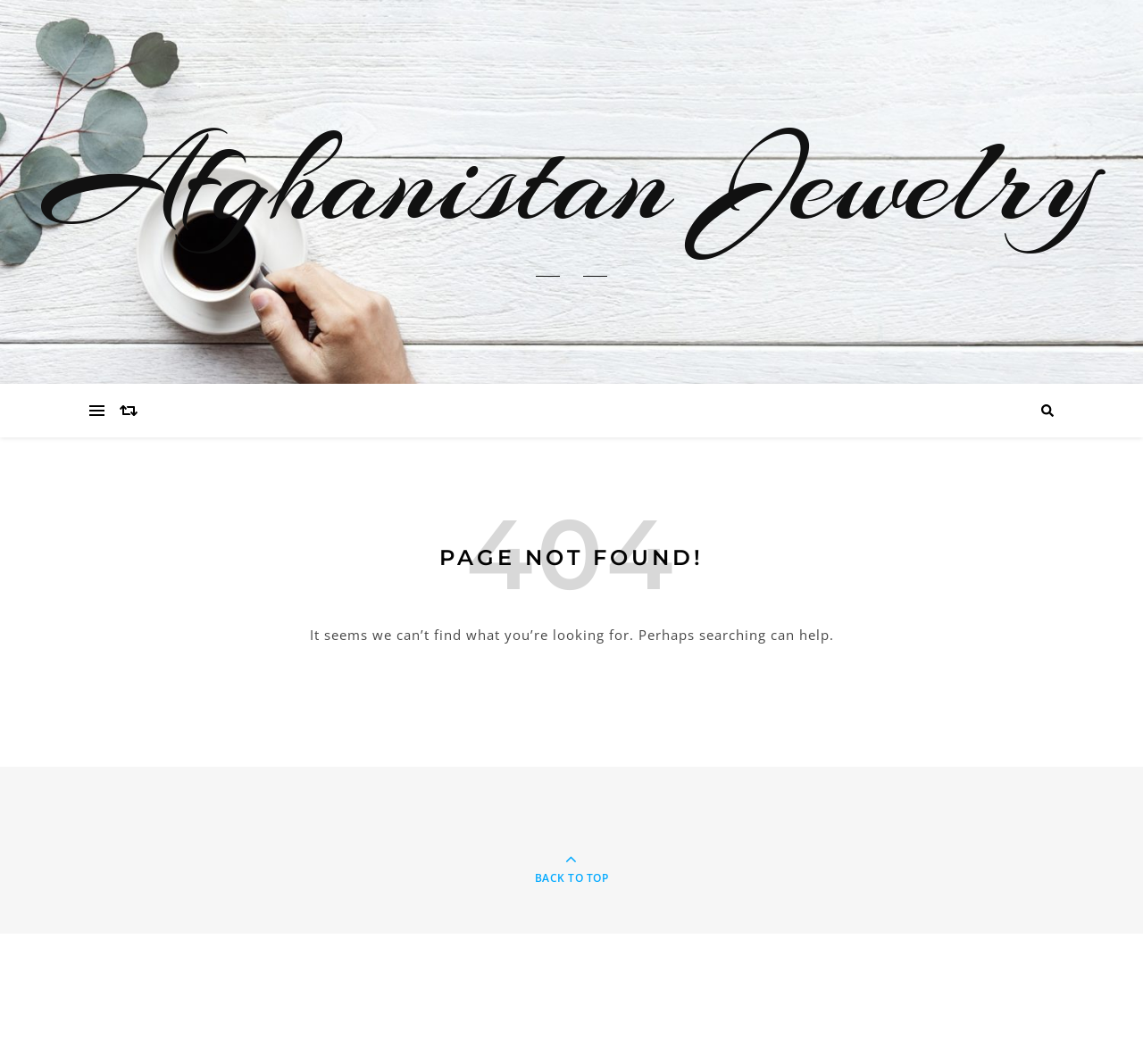What is suggested to help find what the user is looking for?
Answer the question with a single word or phrase derived from the image.

searching